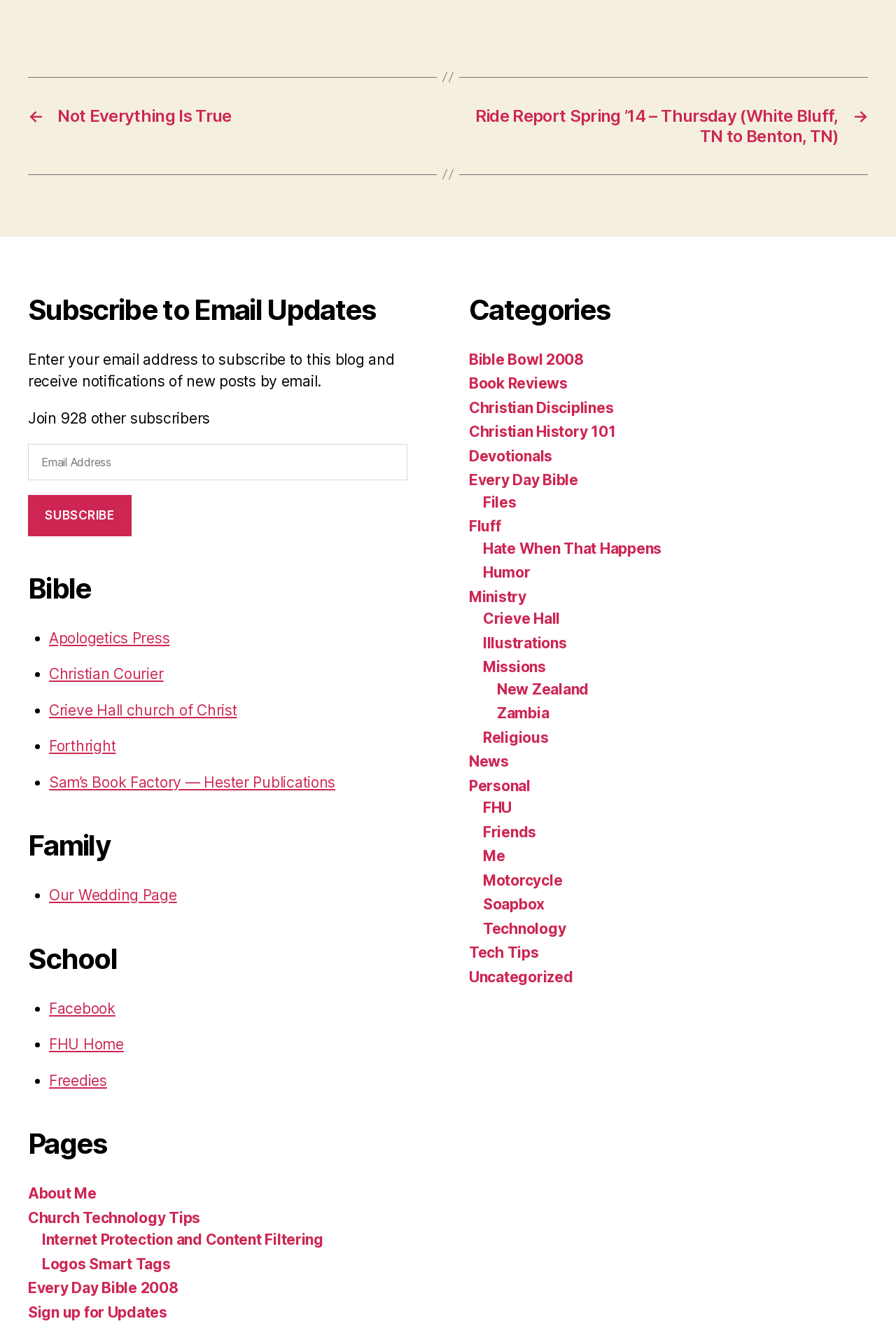What is the name of the church mentioned on the webpage?
Based on the image, answer the question with as much detail as possible.

The webpage has a 'Bible' section that lists several links, including one to 'Crieve Hall church of Christ'. This suggests that the church is mentioned as a relevant resource or affiliation.